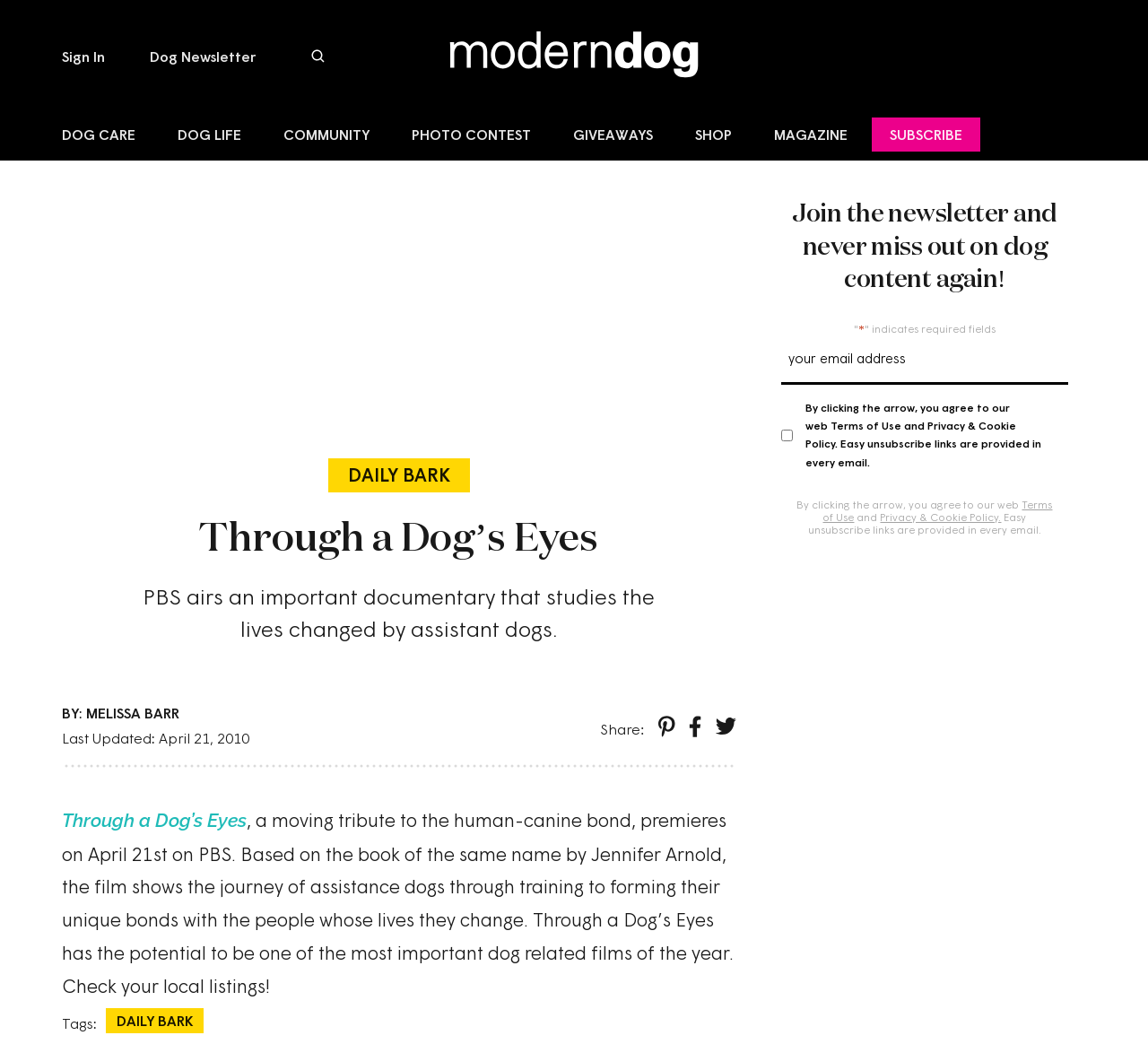Can you find the bounding box coordinates of the area I should click to execute the following instruction: "Join the newsletter"?

[0.68, 0.189, 0.931, 0.282]